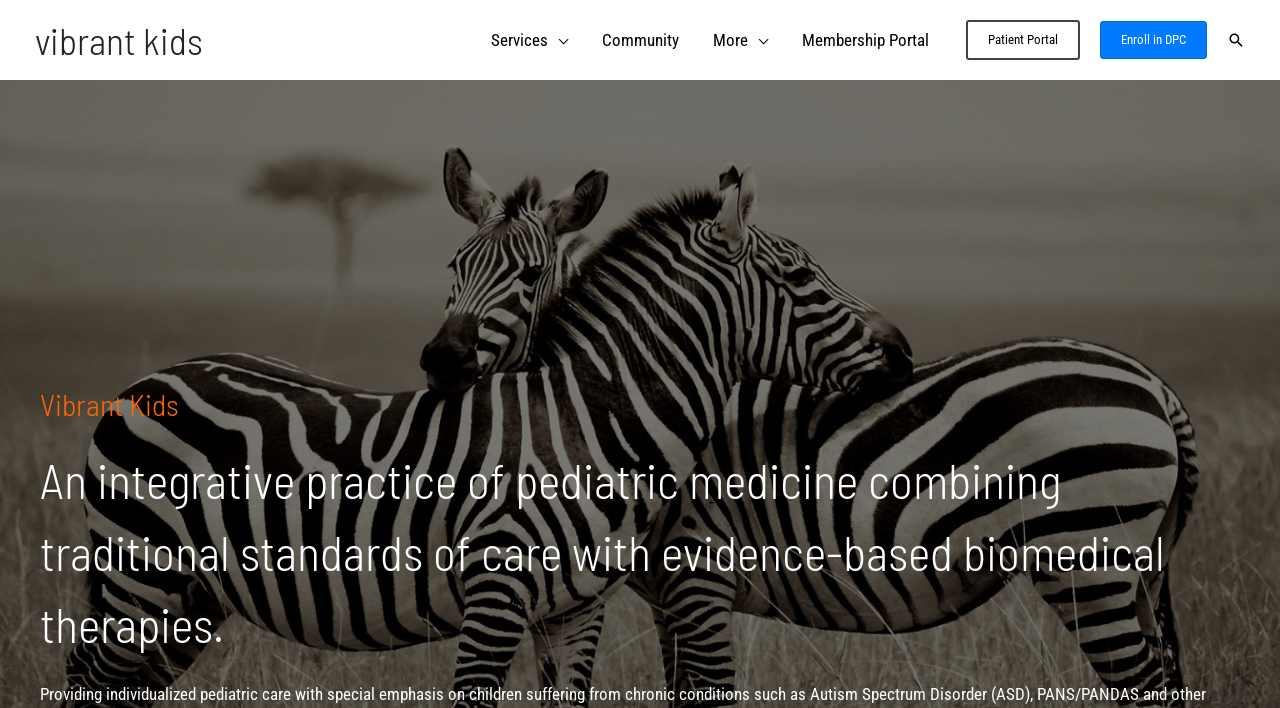What is the purpose of the 'Enroll in DPC' link?
From the image, provide a succinct answer in one word or a short phrase.

To enroll in direct primary care